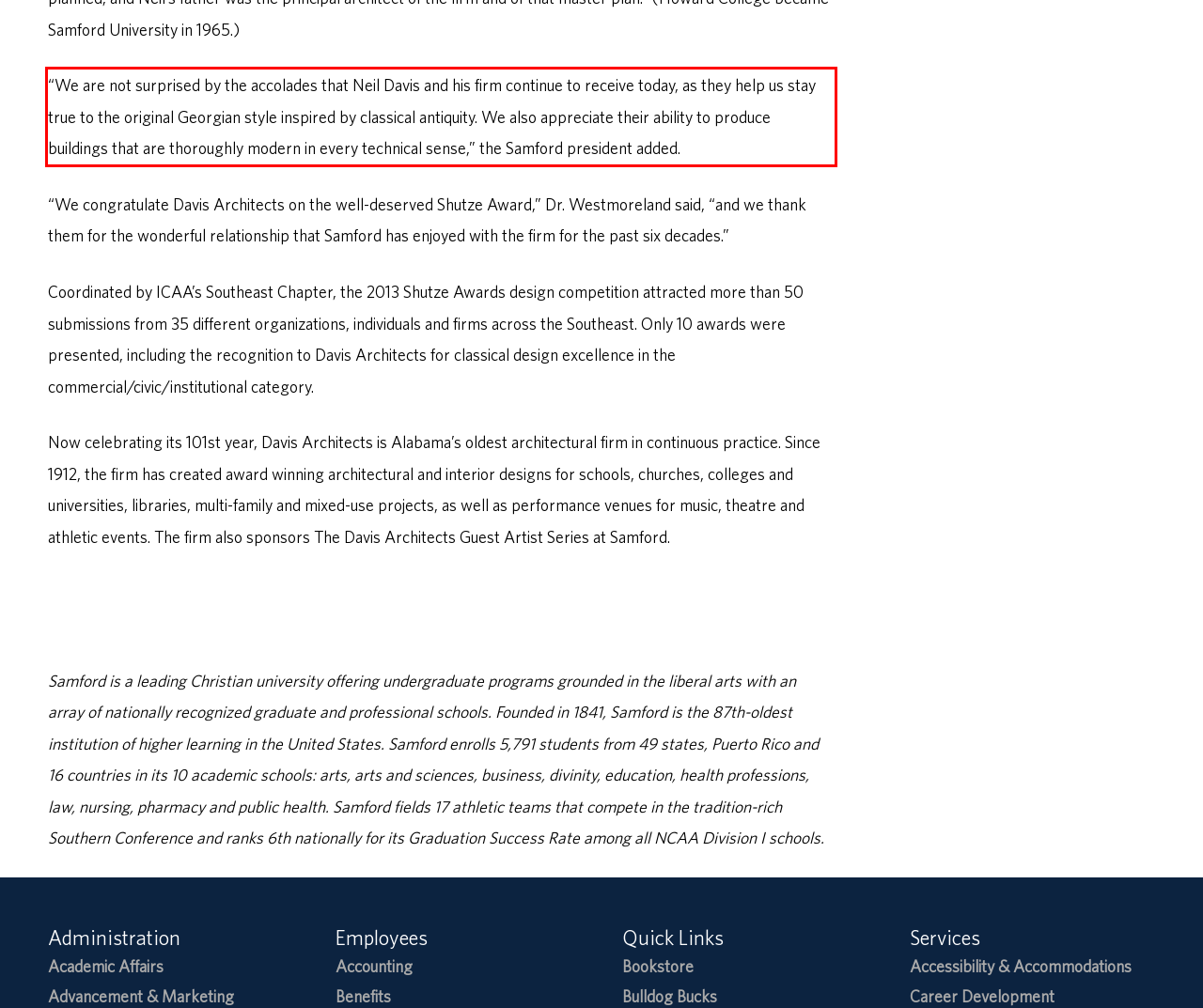Analyze the screenshot of the webpage that features a red bounding box and recognize the text content enclosed within this red bounding box.

“We are not surprised by the accolades that Neil Davis and his firm continue to receive today, as they help us stay true to the original Georgian style inspired by classical antiquity. We also appreciate their ability to produce buildings that are thoroughly modern in every technical sense,” the Samford president added.